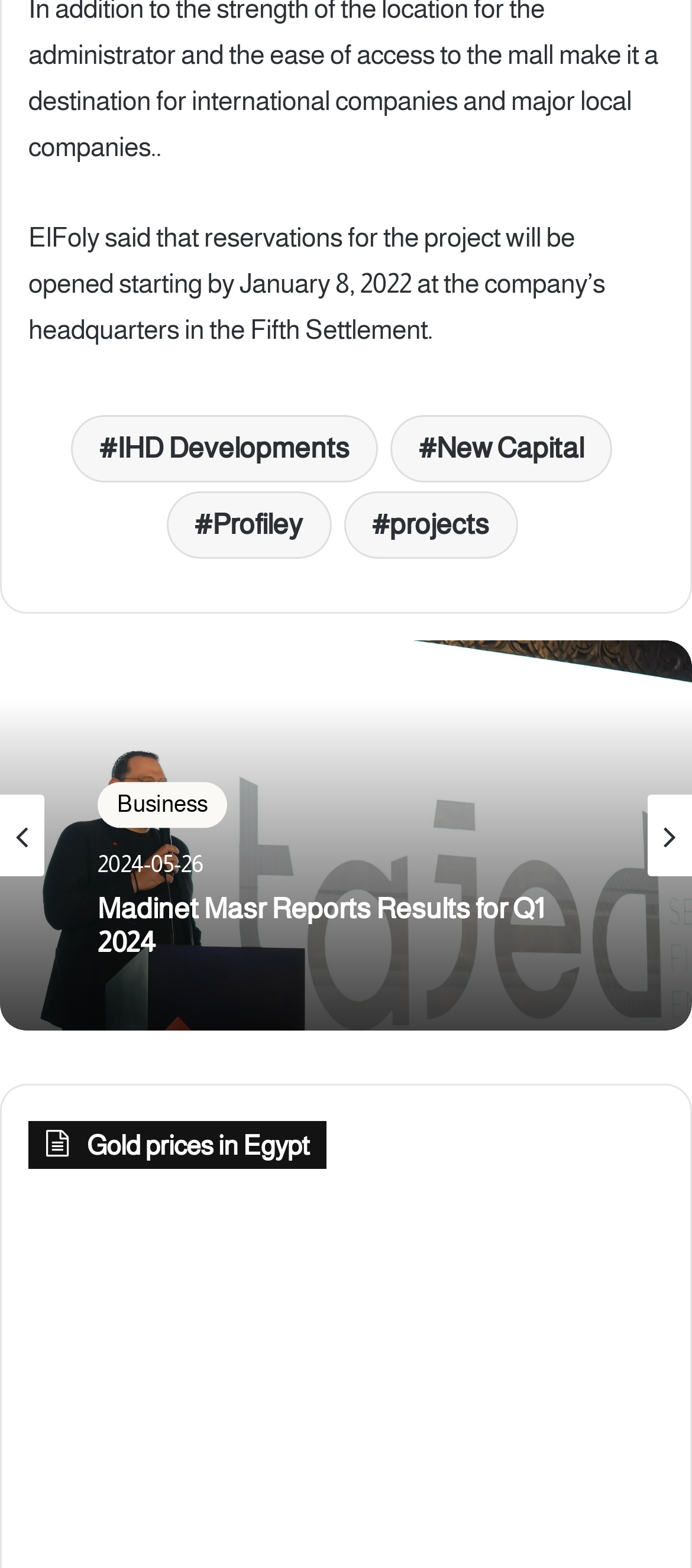Please find the bounding box coordinates of the element's region to be clicked to carry out this instruction: "Read Madinet Masr Reports Results for Q1 2024".

[0.141, 0.727, 0.859, 0.77]